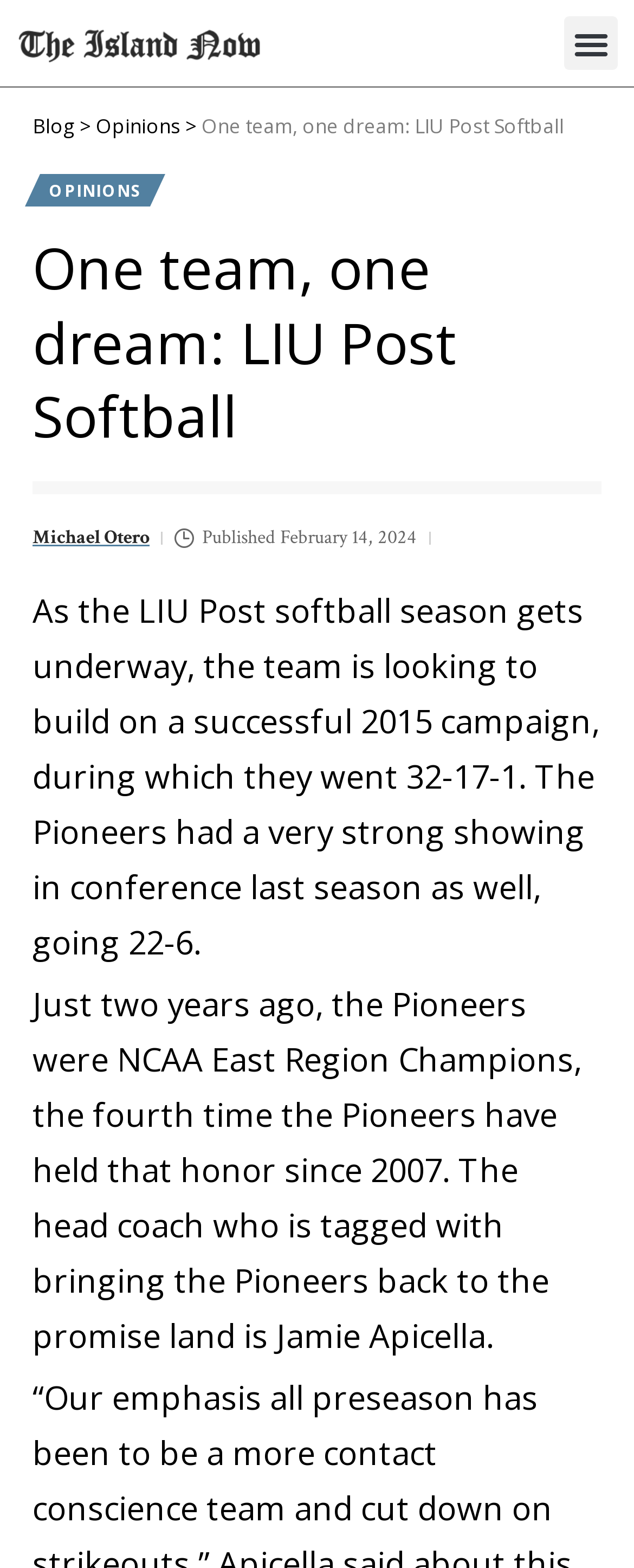Respond to the question below with a single word or phrase: What is the name of the softball team?

LIU Post